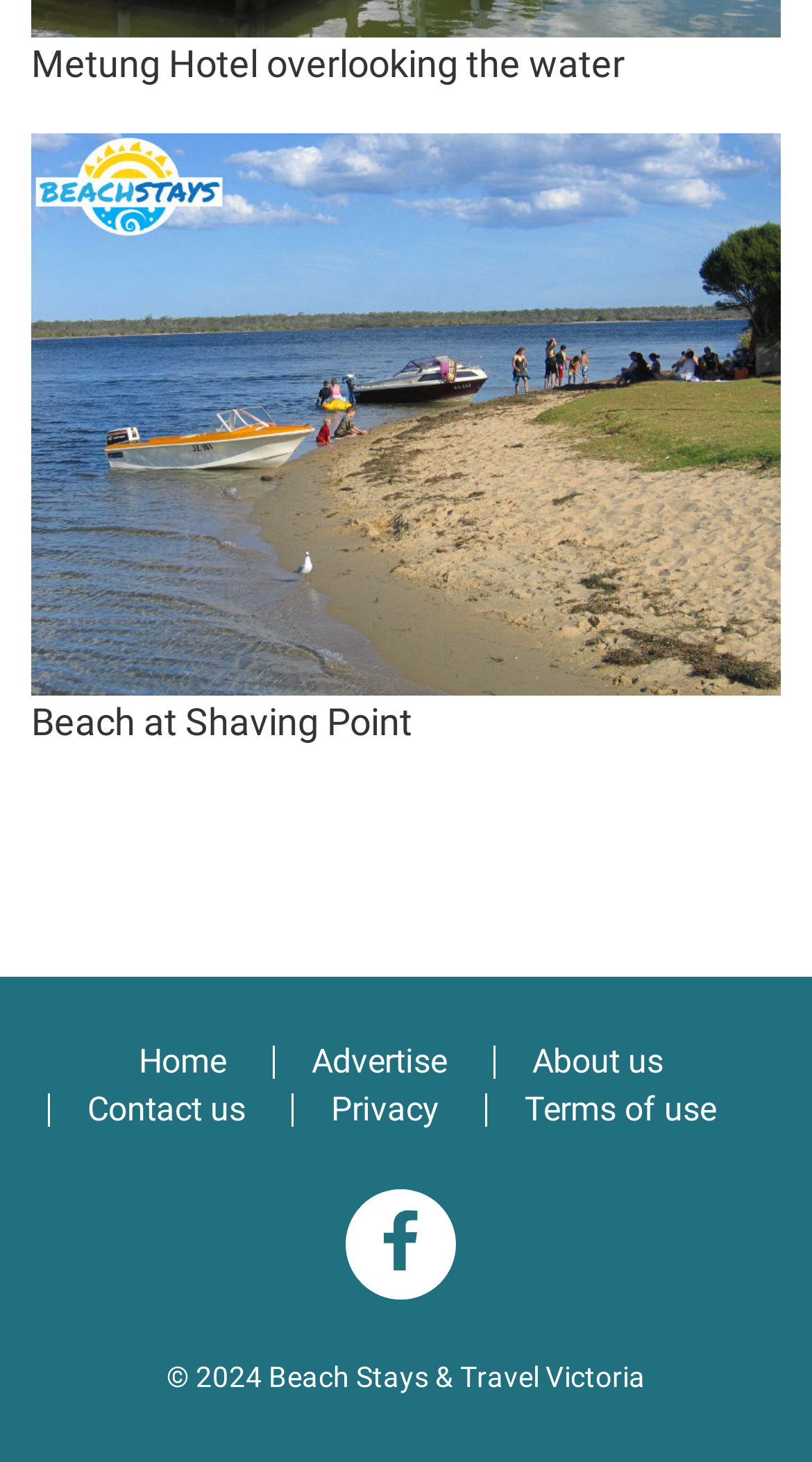Provide your answer to the question using just one word or phrase: How many links are at the bottom of the webpage?

4